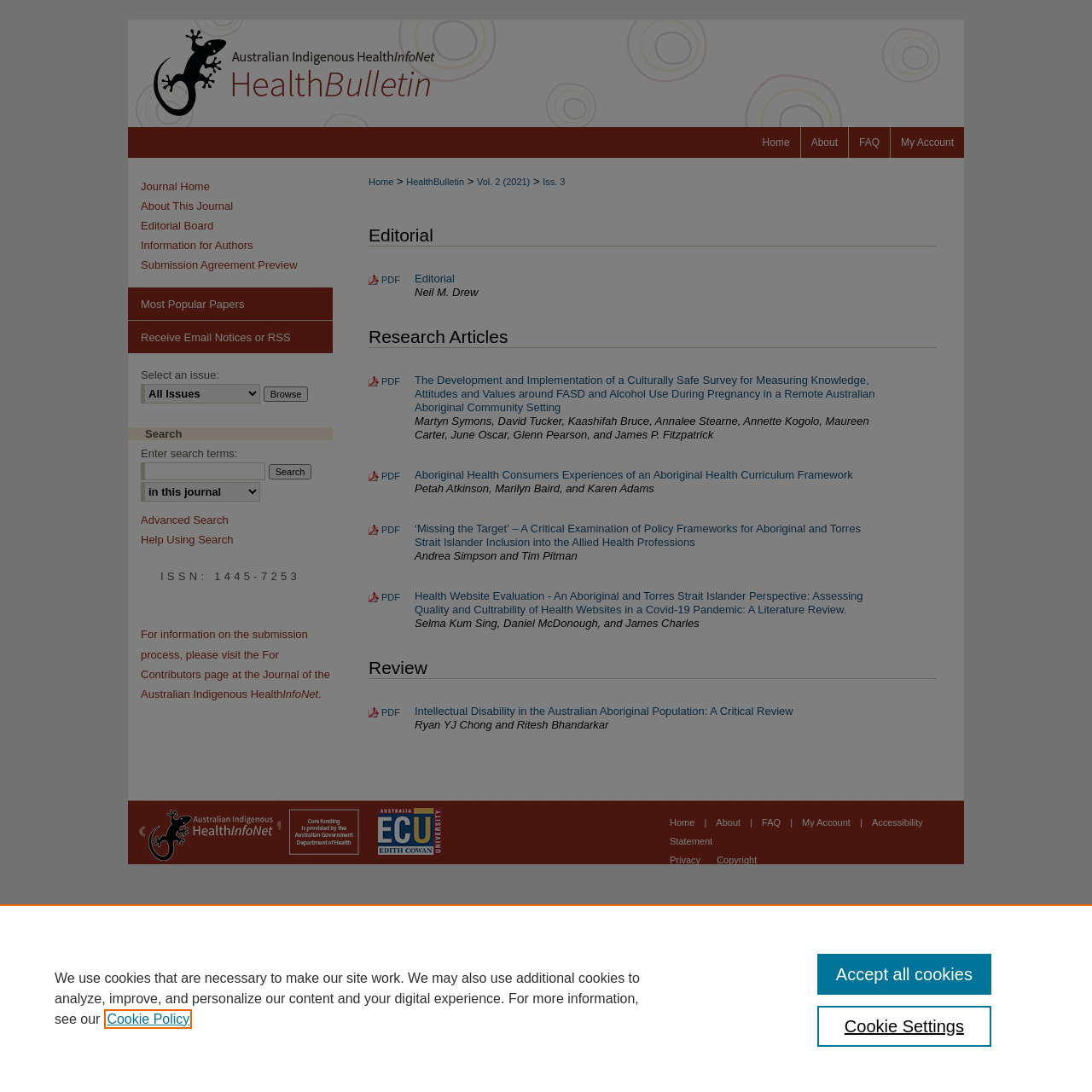How many links are there in the 'Search' section?
Examine the image and provide an in-depth answer to the question.

I found the answer by looking at the 'Search' section, which contains four links: 'Enter search terms:', 'Search', 'Advanced Search', and 'Help Using Search'.